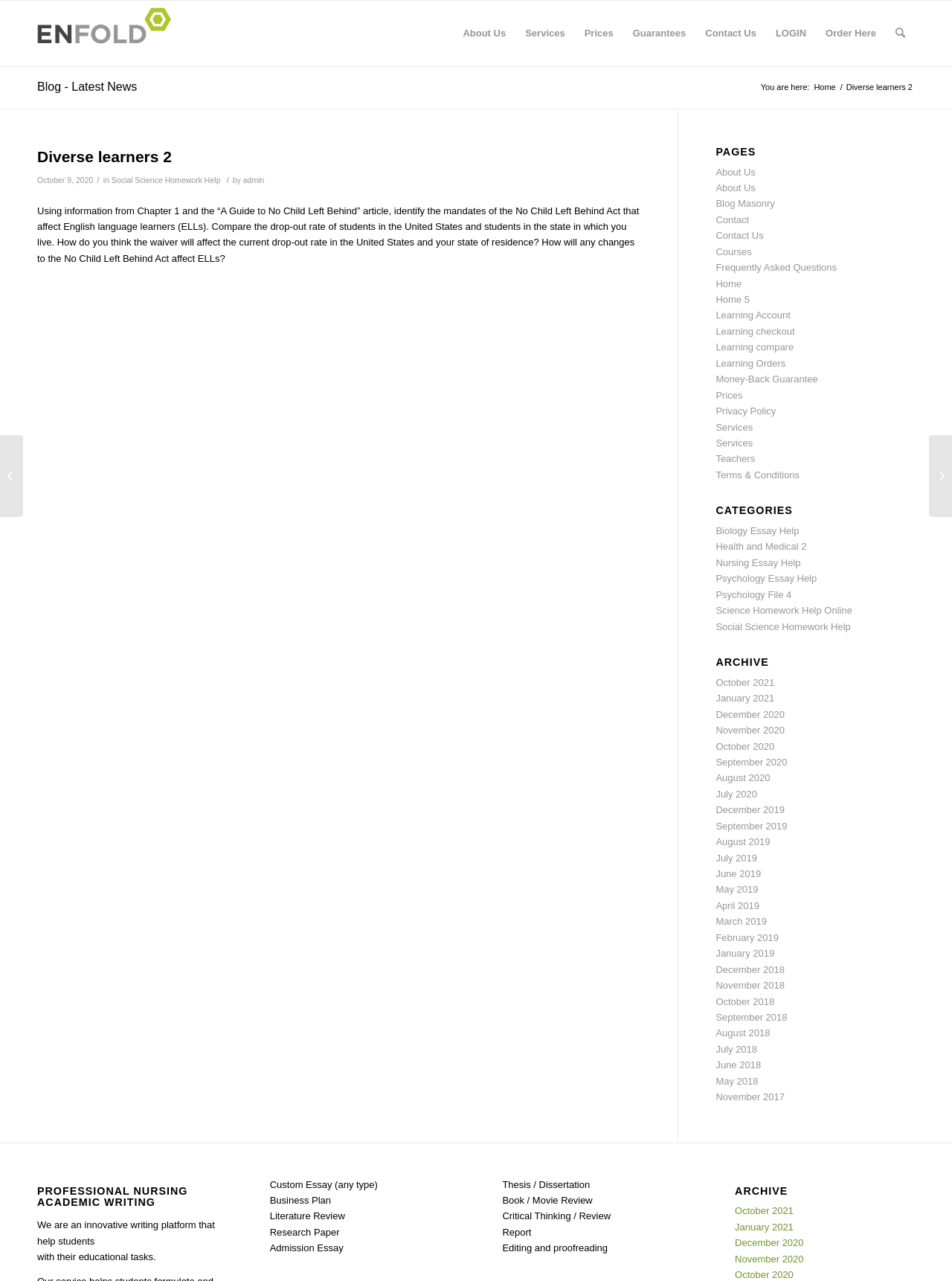Locate the bounding box coordinates of the element that needs to be clicked to carry out the instruction: "View the 'Prices' page". The coordinates should be given as four float numbers ranging from 0 to 1, i.e., [left, top, right, bottom].

[0.604, 0.001, 0.654, 0.052]